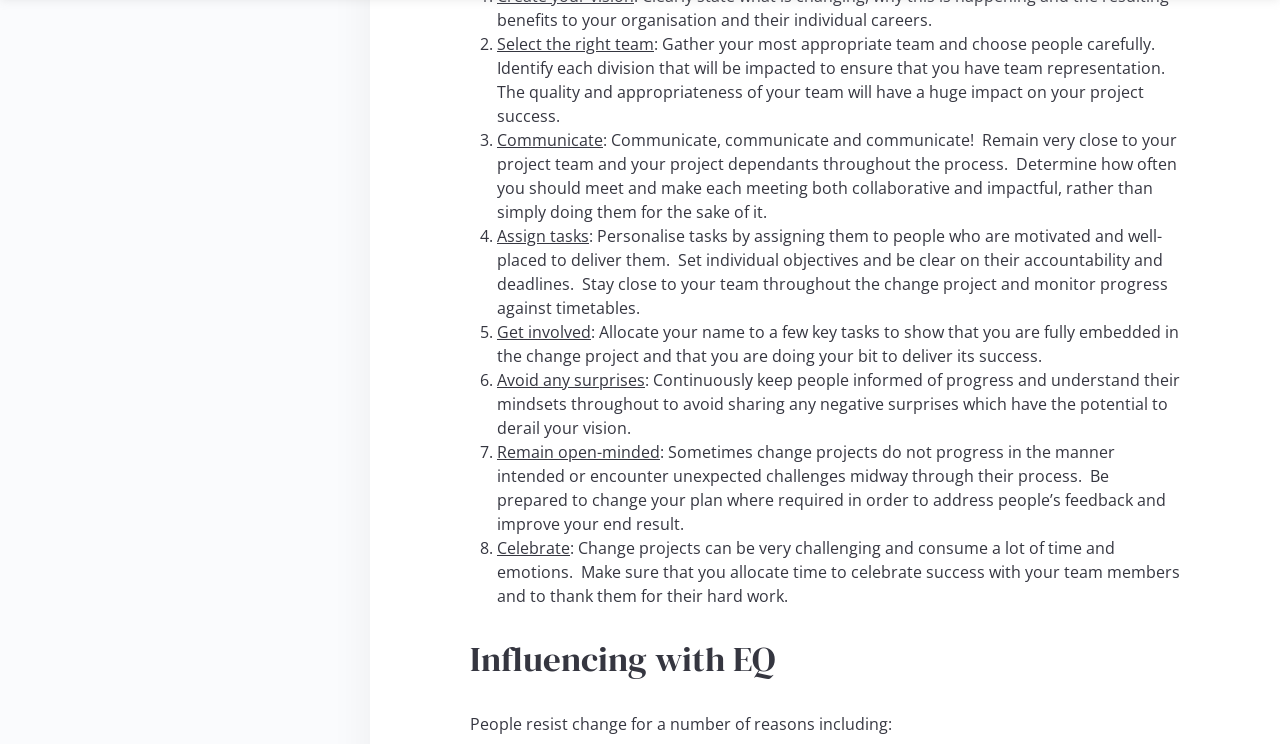What is the topic of the second heading?
Answer the question based on the image using a single word or a brief phrase.

Influencing with EQ